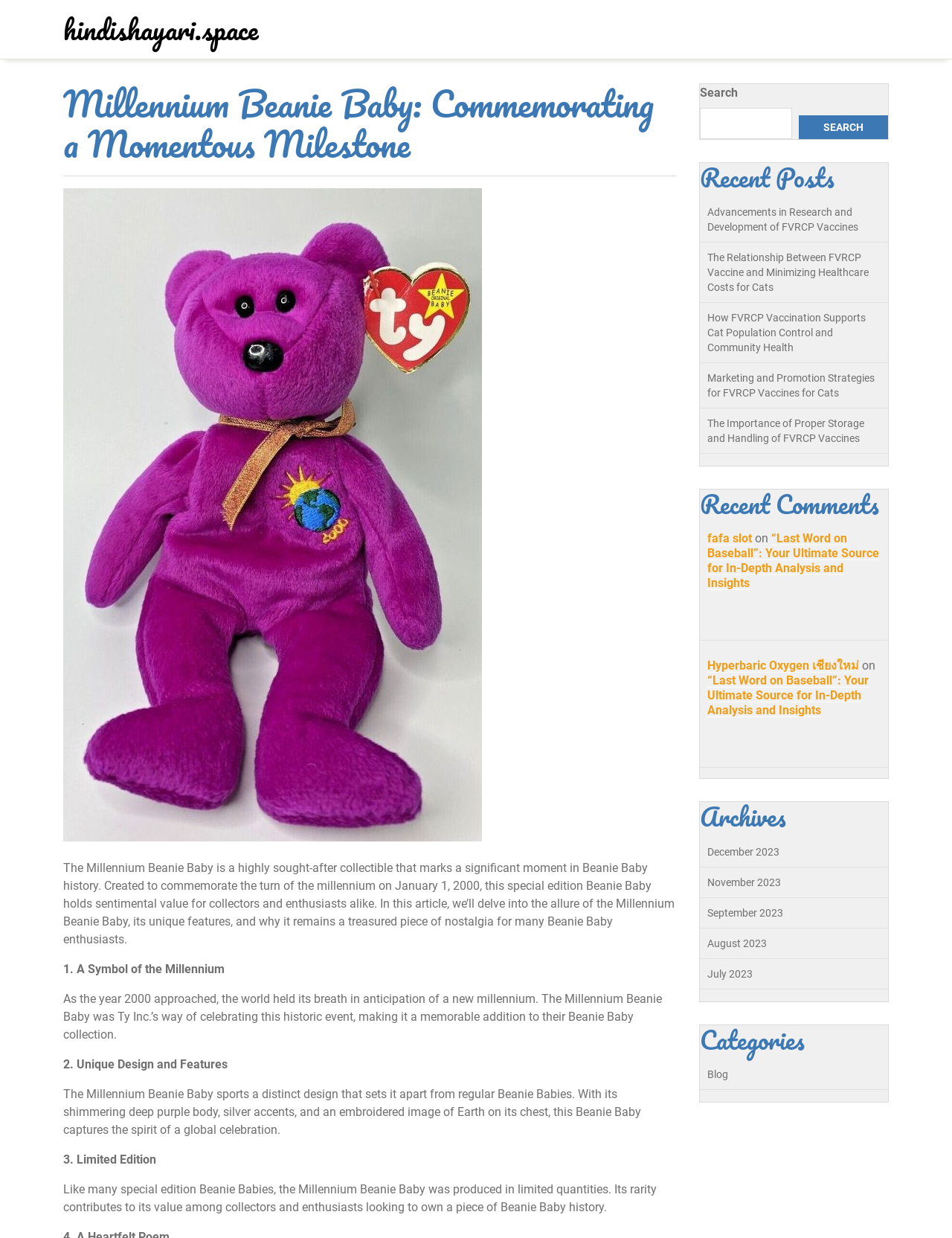Find the bounding box coordinates of the element to click in order to complete this instruction: "View recent posts". The bounding box coordinates must be four float numbers between 0 and 1, denoted as [left, top, right, bottom].

[0.735, 0.131, 0.933, 0.154]